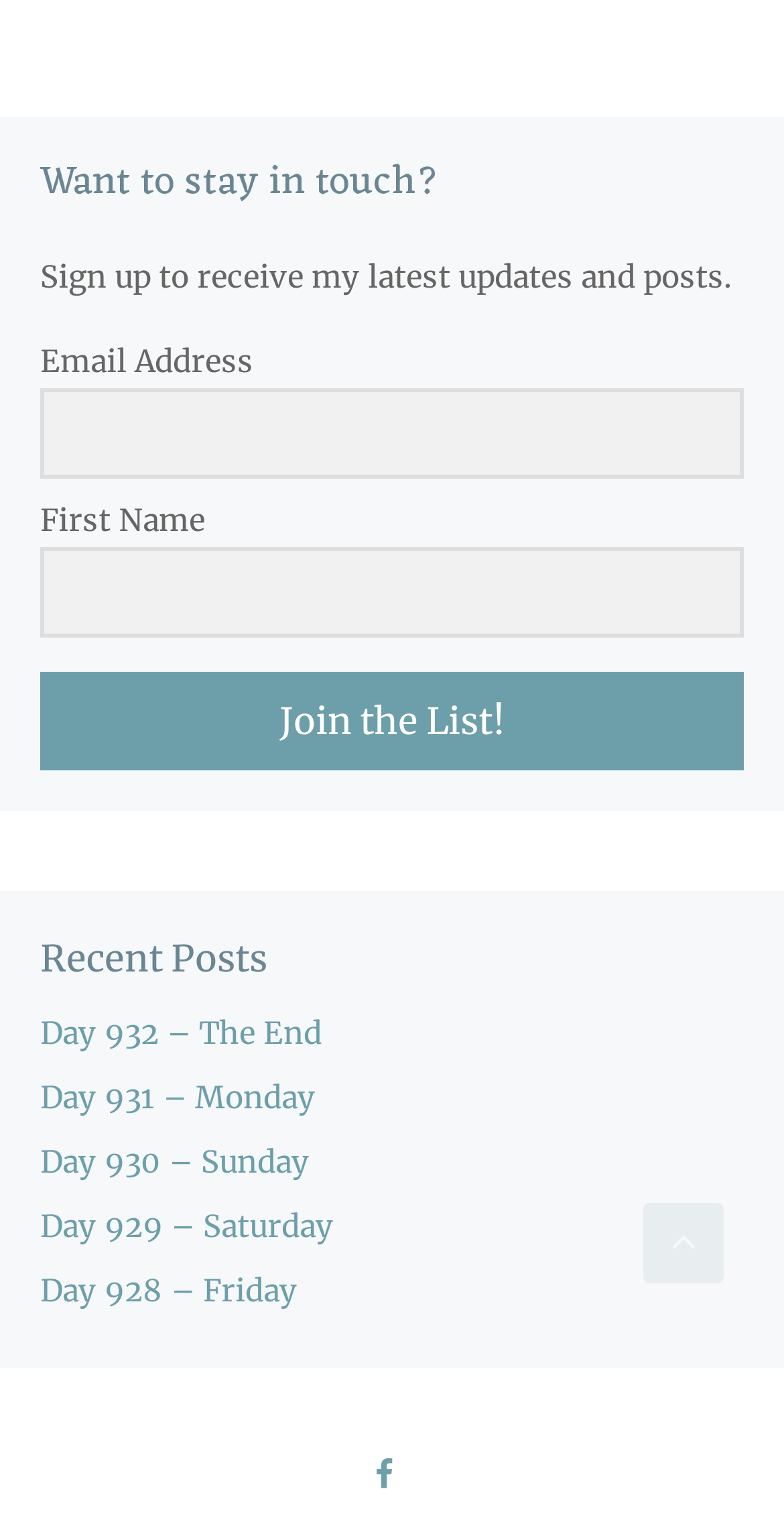Find the bounding box coordinates for the area that must be clicked to perform this action: "Visit Facebook page".

[0.455, 0.945, 0.525, 0.982]